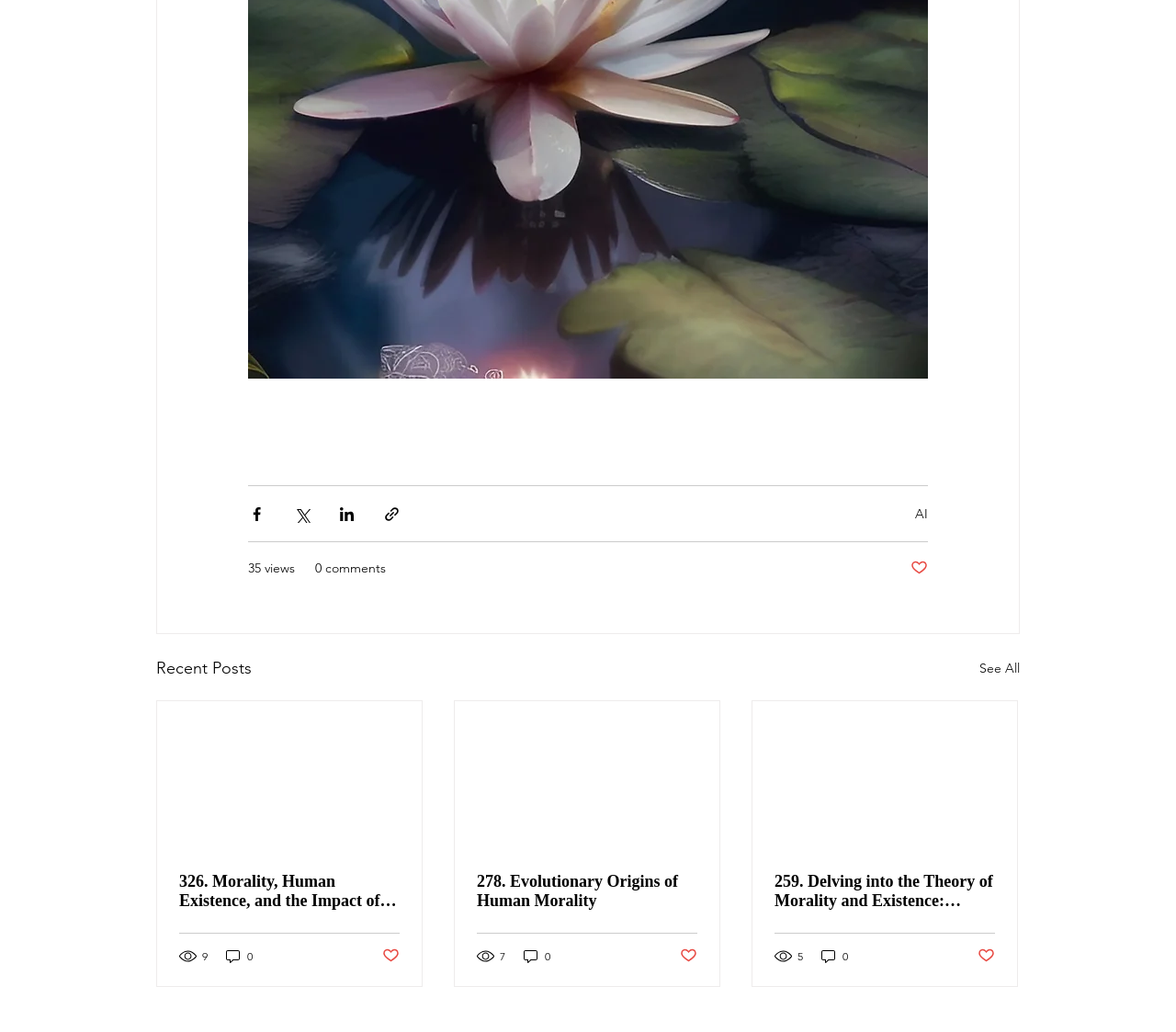Determine the bounding box coordinates of the section I need to click to execute the following instruction: "See all recent posts". Provide the coordinates as four float numbers between 0 and 1, i.e., [left, top, right, bottom].

[0.833, 0.635, 0.867, 0.661]